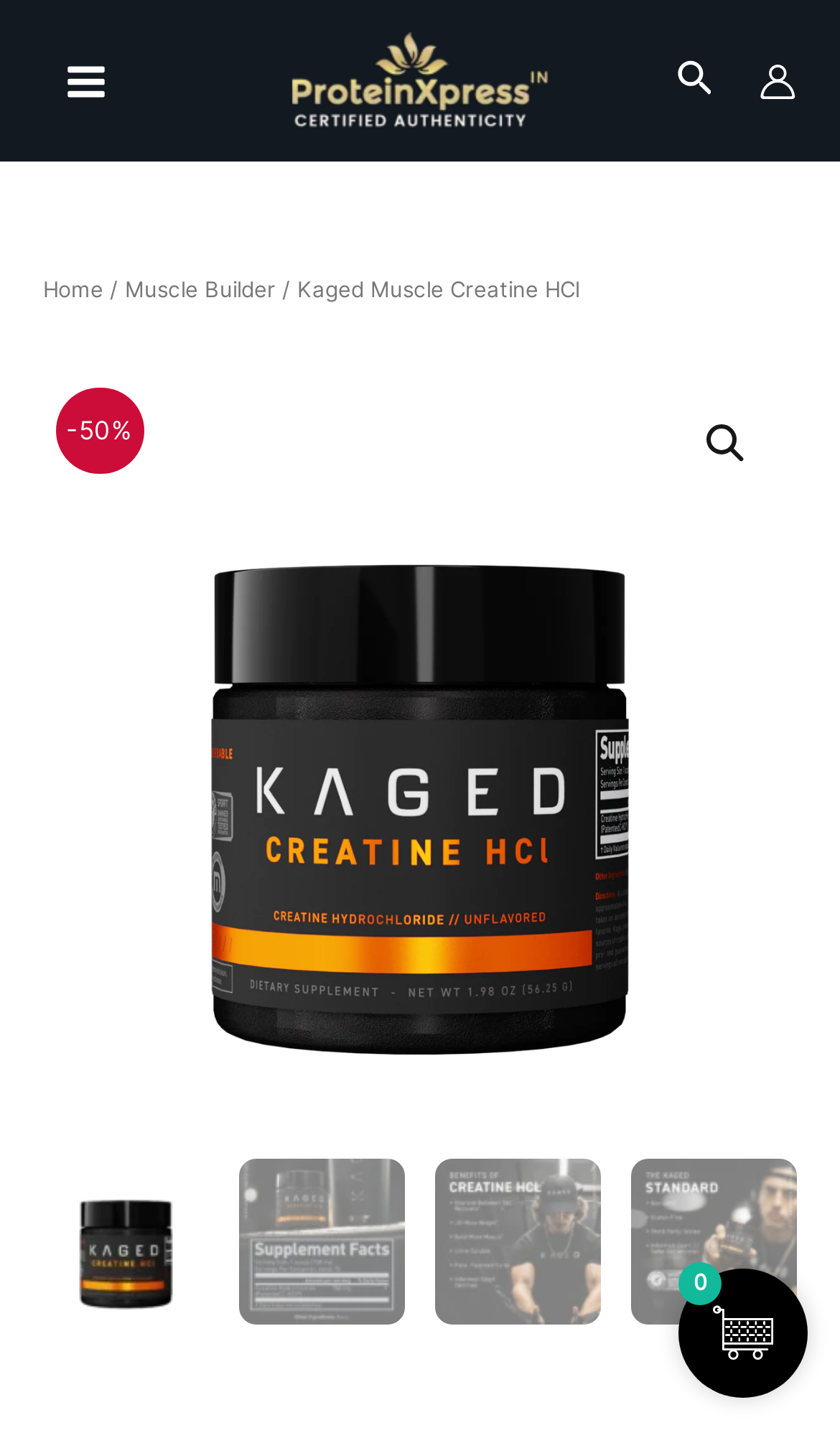Is the product certified authentic?
Using the image as a reference, answer the question with a short word or phrase.

Yes